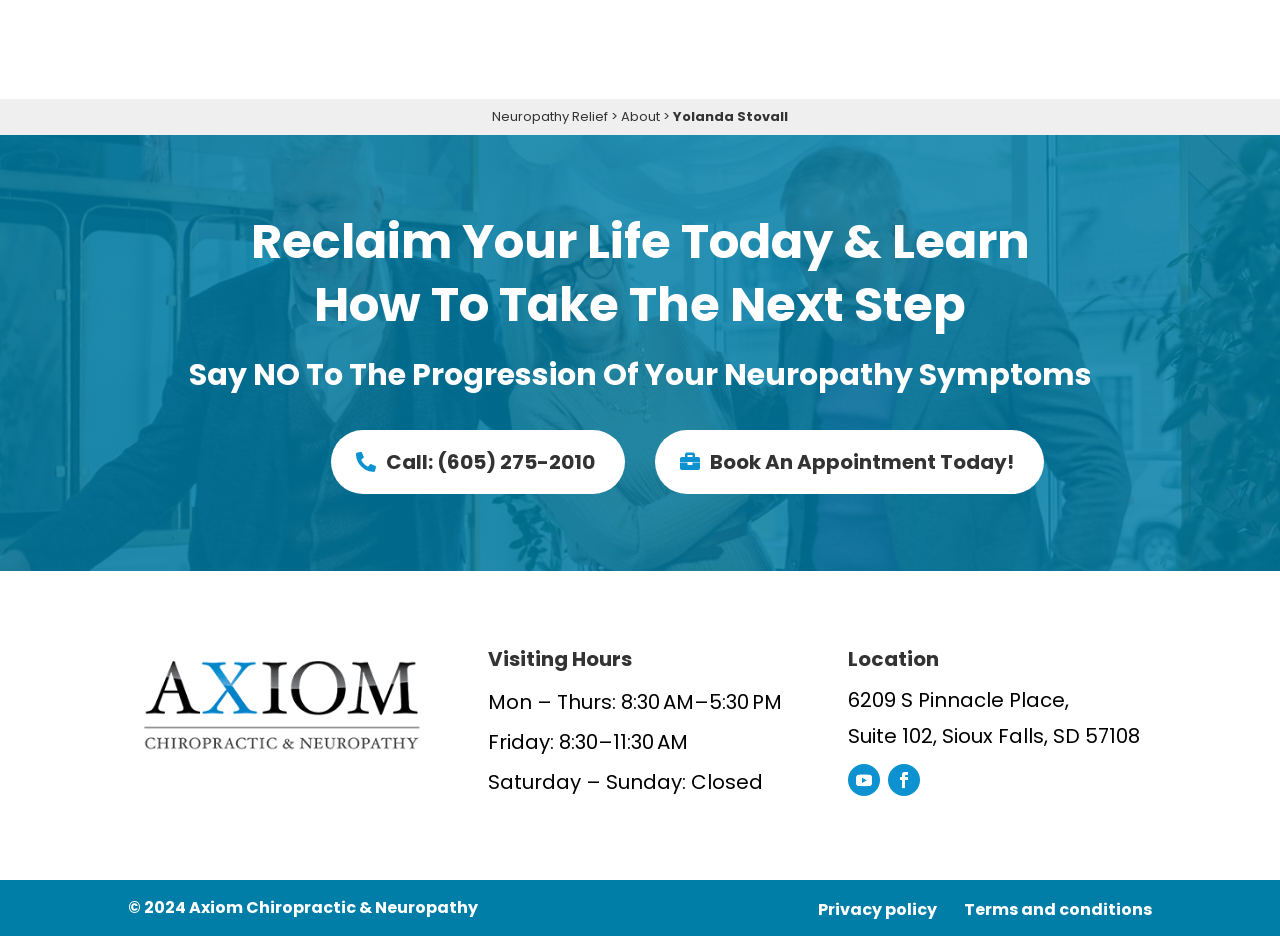Indicate the bounding box coordinates of the element that needs to be clicked to satisfy the following instruction: "Book An Appointment Today!". The coordinates should be four float numbers between 0 and 1, i.e., [left, top, right, bottom].

[0.512, 0.459, 0.816, 0.528]